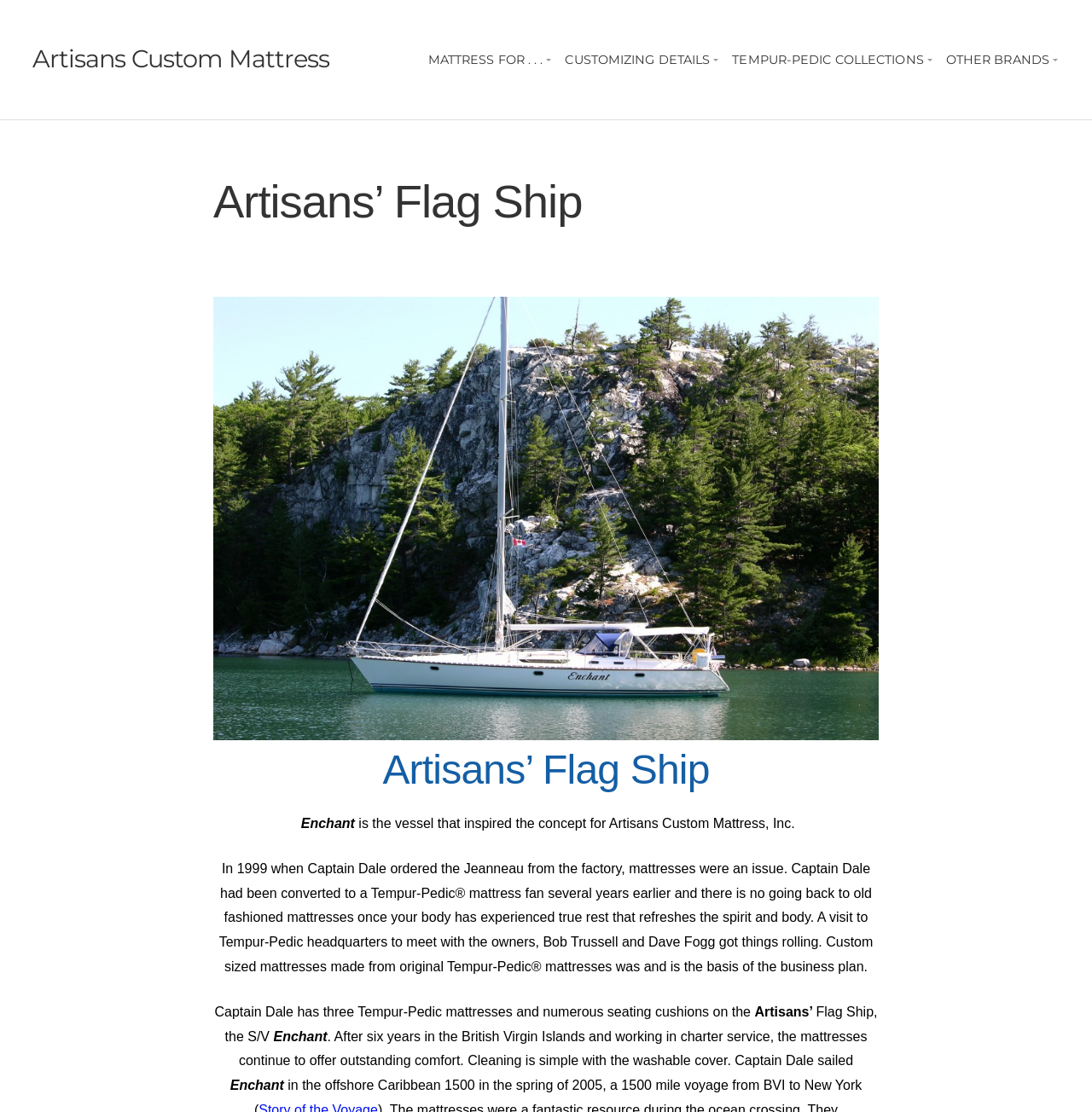Provide an in-depth description of the elements and layout of the webpage.

The webpage is about Artisans Custom Mattress, with a focus on its flagship product. At the top, there is a heading "Artisans Custom Mattress" with a link to the same name. Below it, there are four links in a row, labeled "MATTRESS FOR...", "CUSTOMIZING DETAILS", "TEMPUR-PEDIC COLLECTIONS", and "OTHER BRANDS", which are likely navigation links.

Further down, there is a heading "Artisans’ Flag Ship" with a brief description, followed by a larger heading "Jeanneau 450 Artisans’ Flag Ship" accompanied by an image of the Jeanneau 450. The image takes up most of the width of the page and is positioned near the top.

Below the image, there are several blocks of text that tell the story of how Artisans Custom Mattress was inspired by Captain Dale's experience with Tempur-Pedic mattresses on his vessel, the Jeanneau 450. The text describes how Captain Dale became a fan of Tempur-Pedic mattresses and eventually started the business of creating custom-sized mattresses. There are also mentions of the comfort and ease of cleaning of these mattresses.

Throughout the page, there are a total of five headings, four links, and one image. The text is organized into paragraphs, with some shorter sentences and phrases scattered throughout. Overall, the page appears to be a mix of informational content and storytelling, with a focus on the origins and benefits of Artisans Custom Mattress.